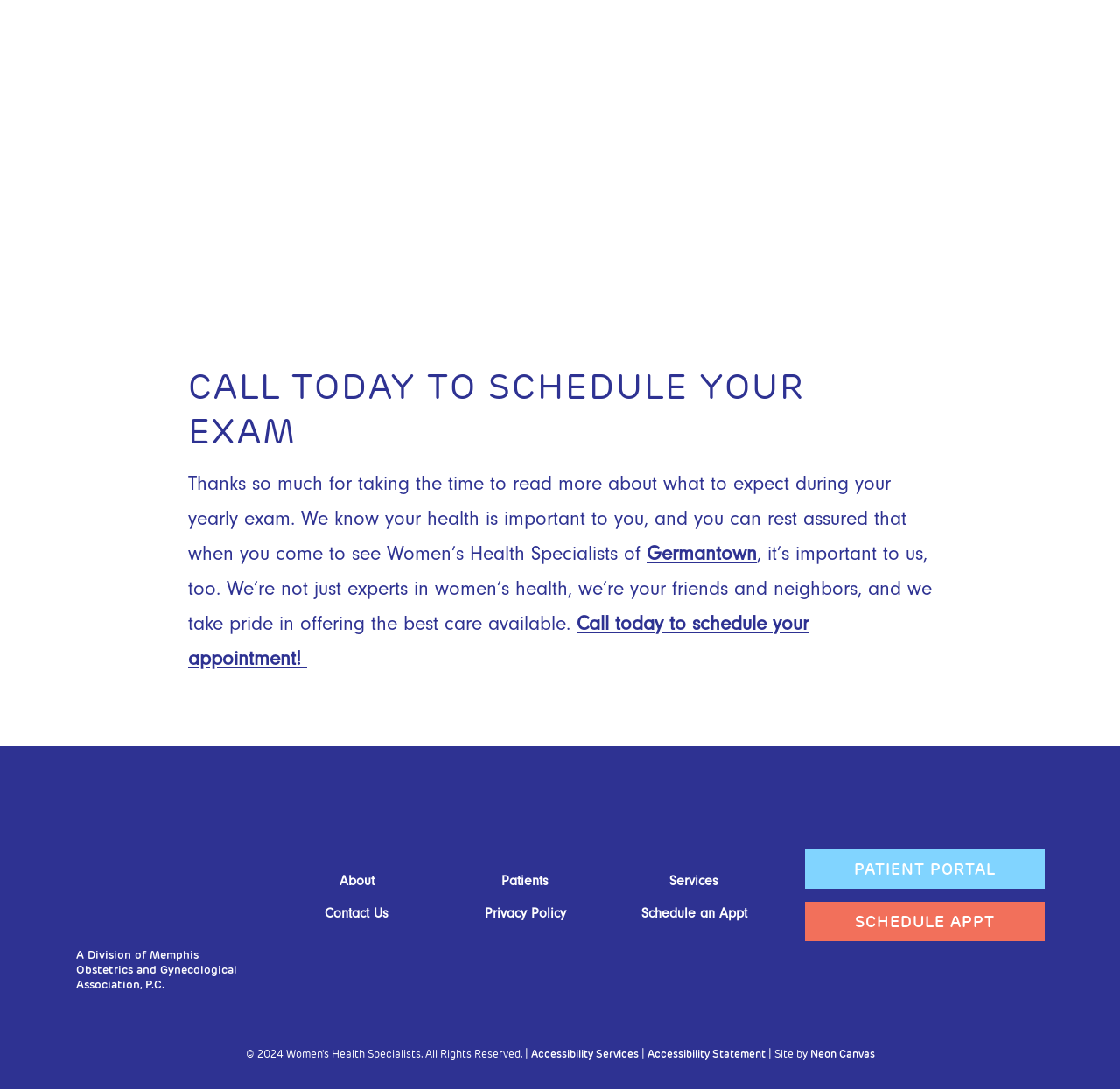What is the name of the health organization?
Answer briefly with a single word or phrase based on the image.

Women’s Health Specialists of Germantown